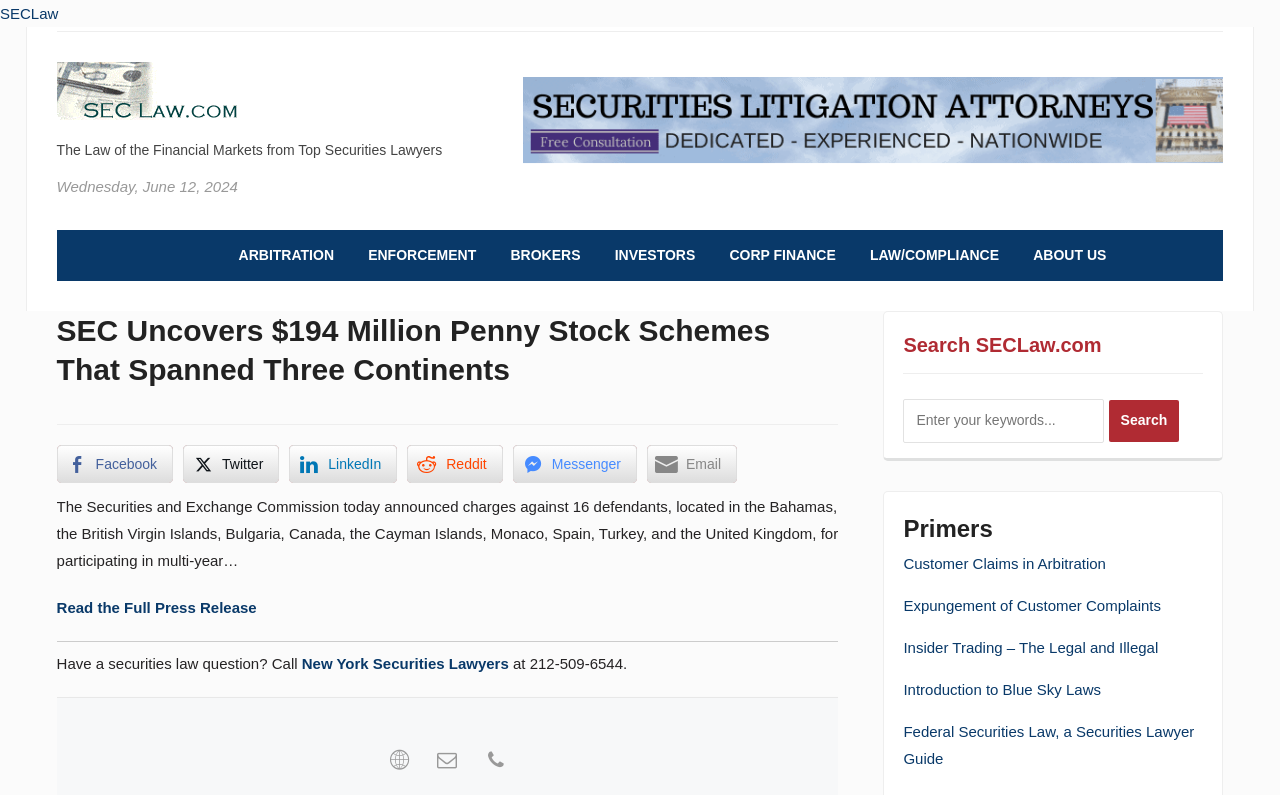What is the phone number of the New York Securities Lawyers?
Based on the visual, give a brief answer using one word or a short phrase.

212-509-6544